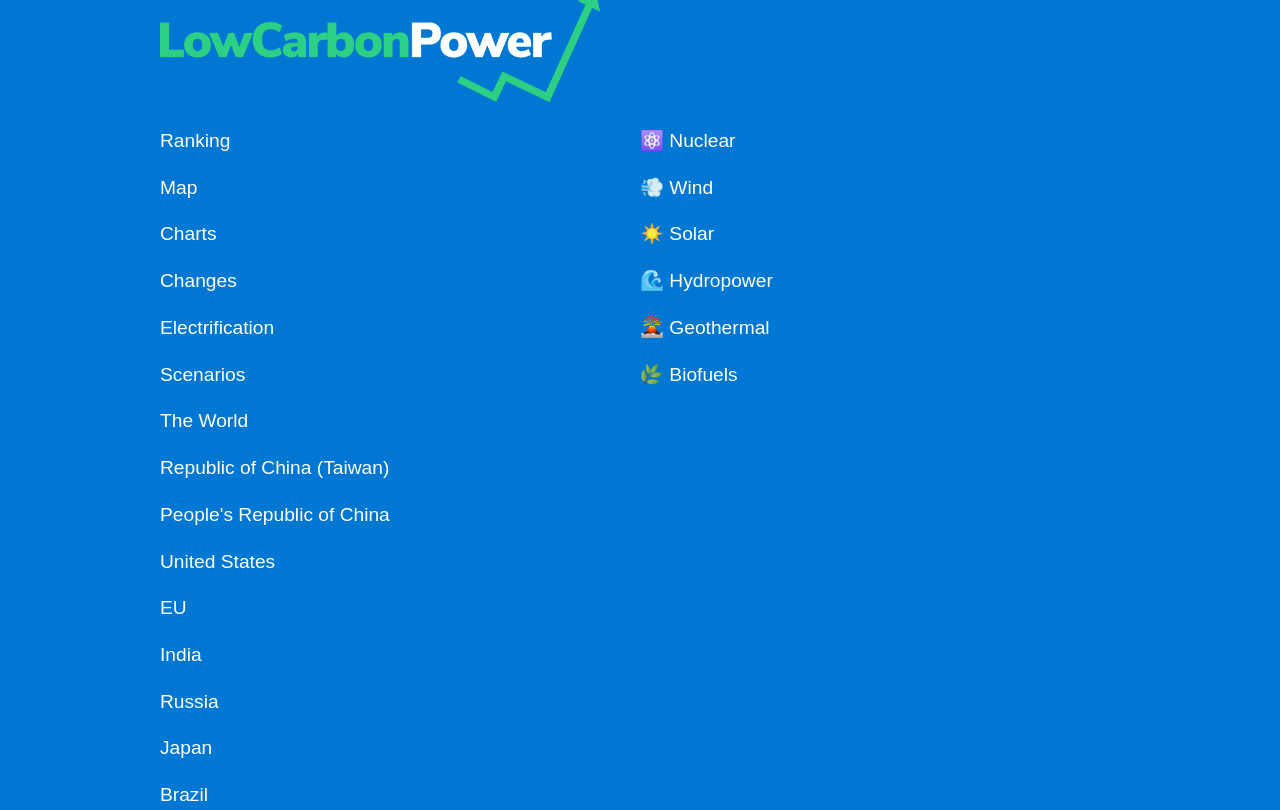How many links are there in total? Based on the image, give a response in one word or a short phrase.

16